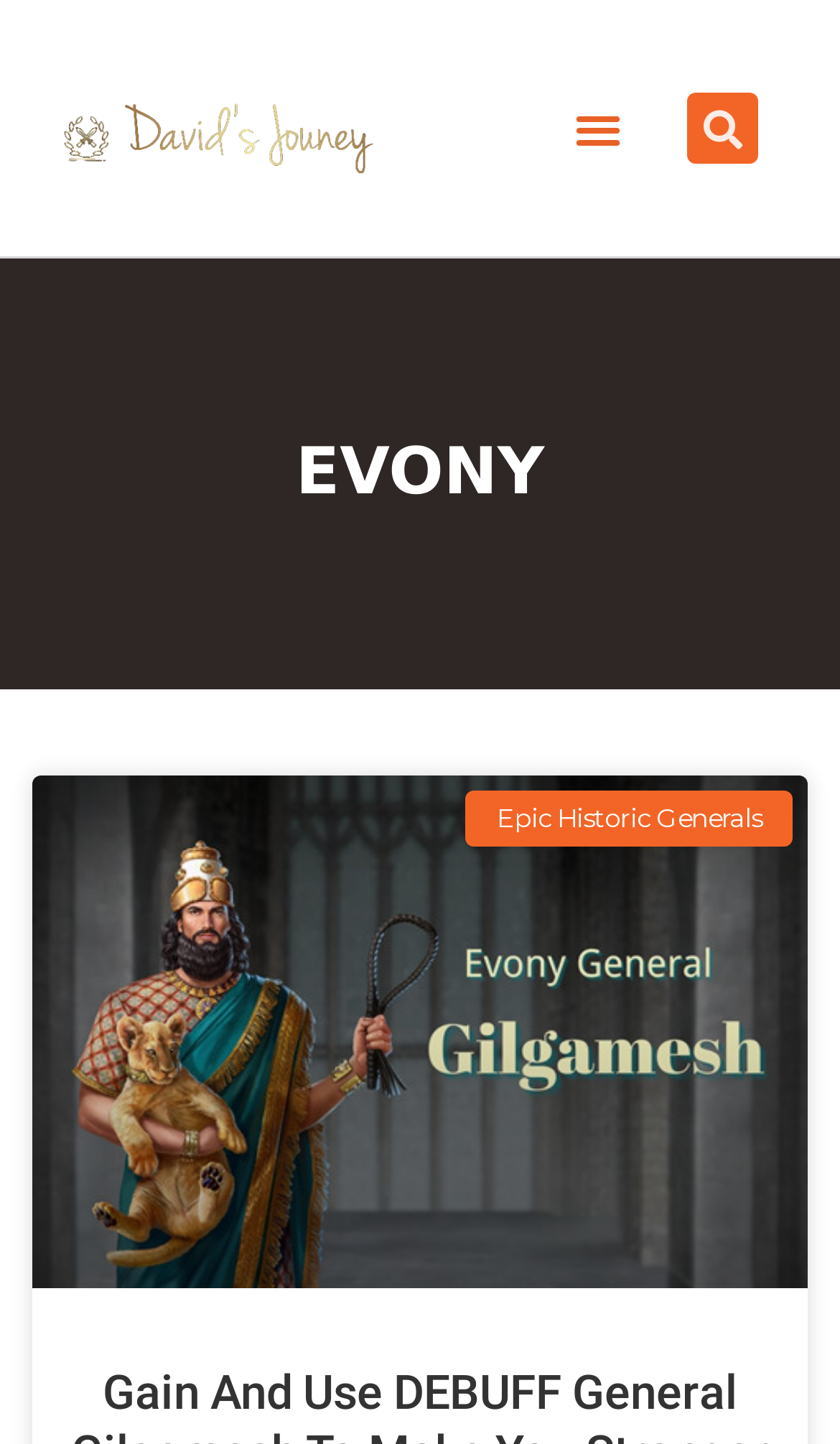Determine the bounding box coordinates of the UI element described by: "parent_node: Epic Historic Generals".

[0.038, 0.537, 0.962, 0.892]